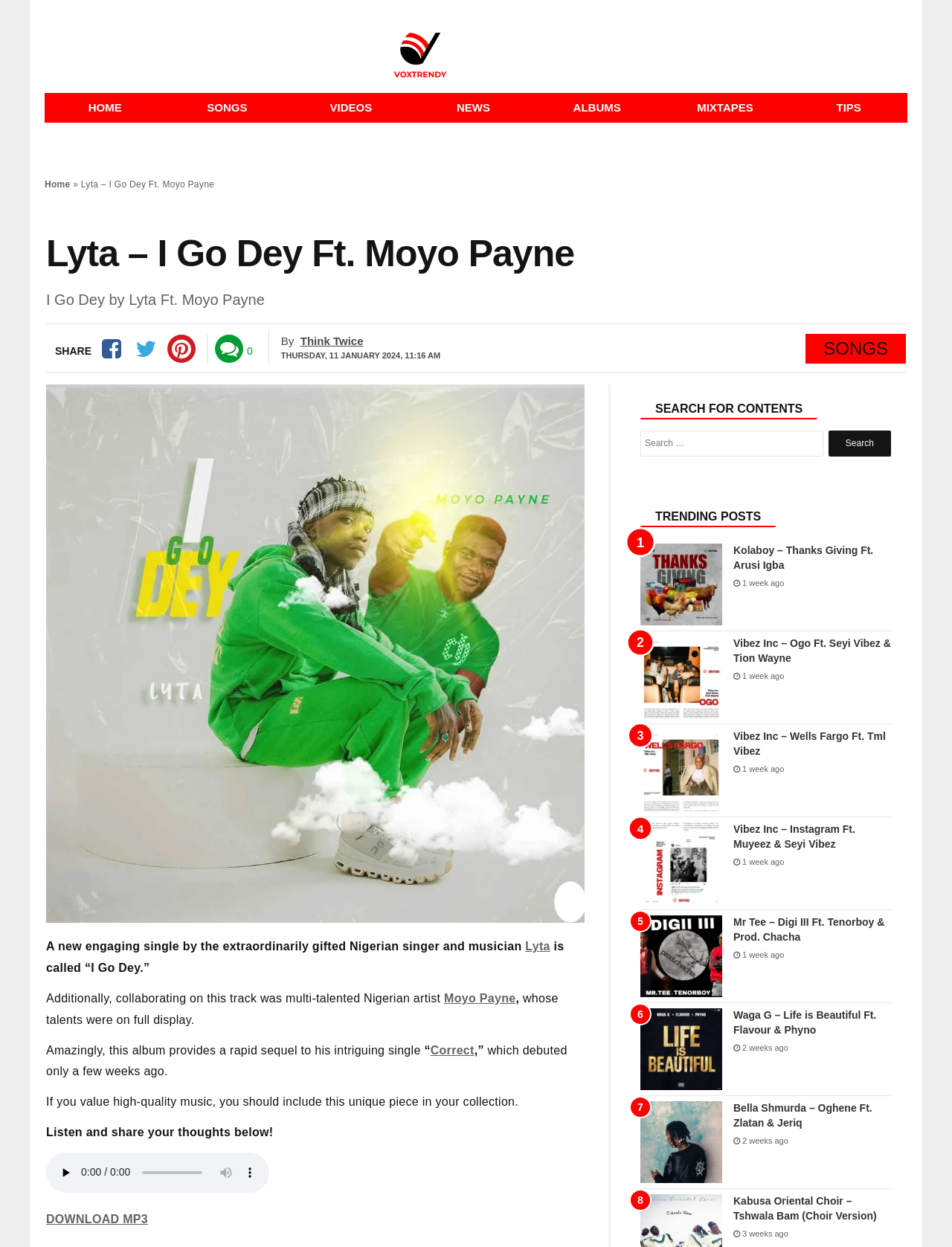What is the name of the singer in the featured song?
Please give a detailed and elaborate answer to the question.

The answer can be found in the heading 'Lyta – I Go Dey Ft. Moyo Payne' which is located at the top of the webpage. This heading indicates that Lyta is the singer of the featured song.